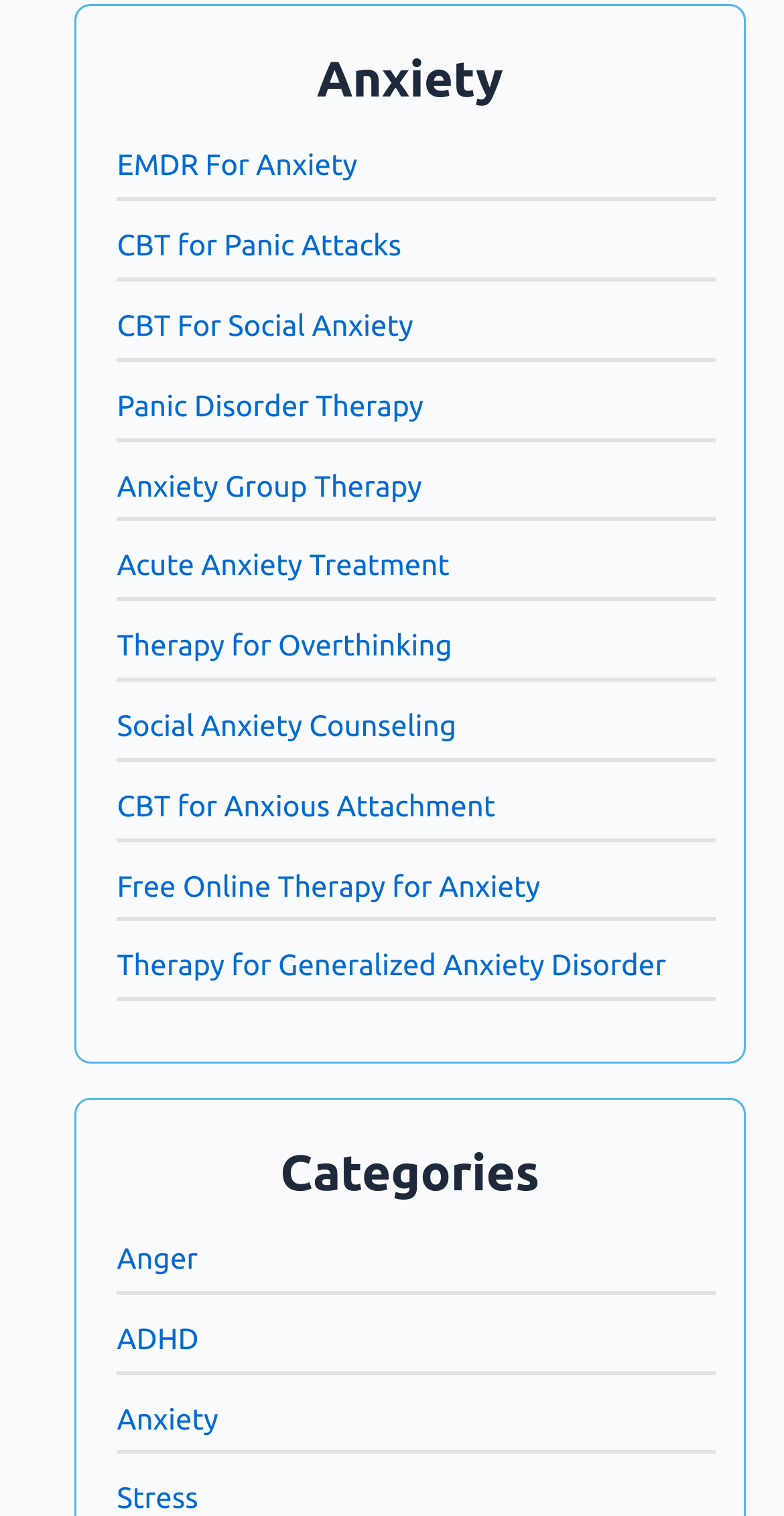What is the second category listed on the webpage?
Using the image, provide a concise answer in one word or a short phrase.

ADHD